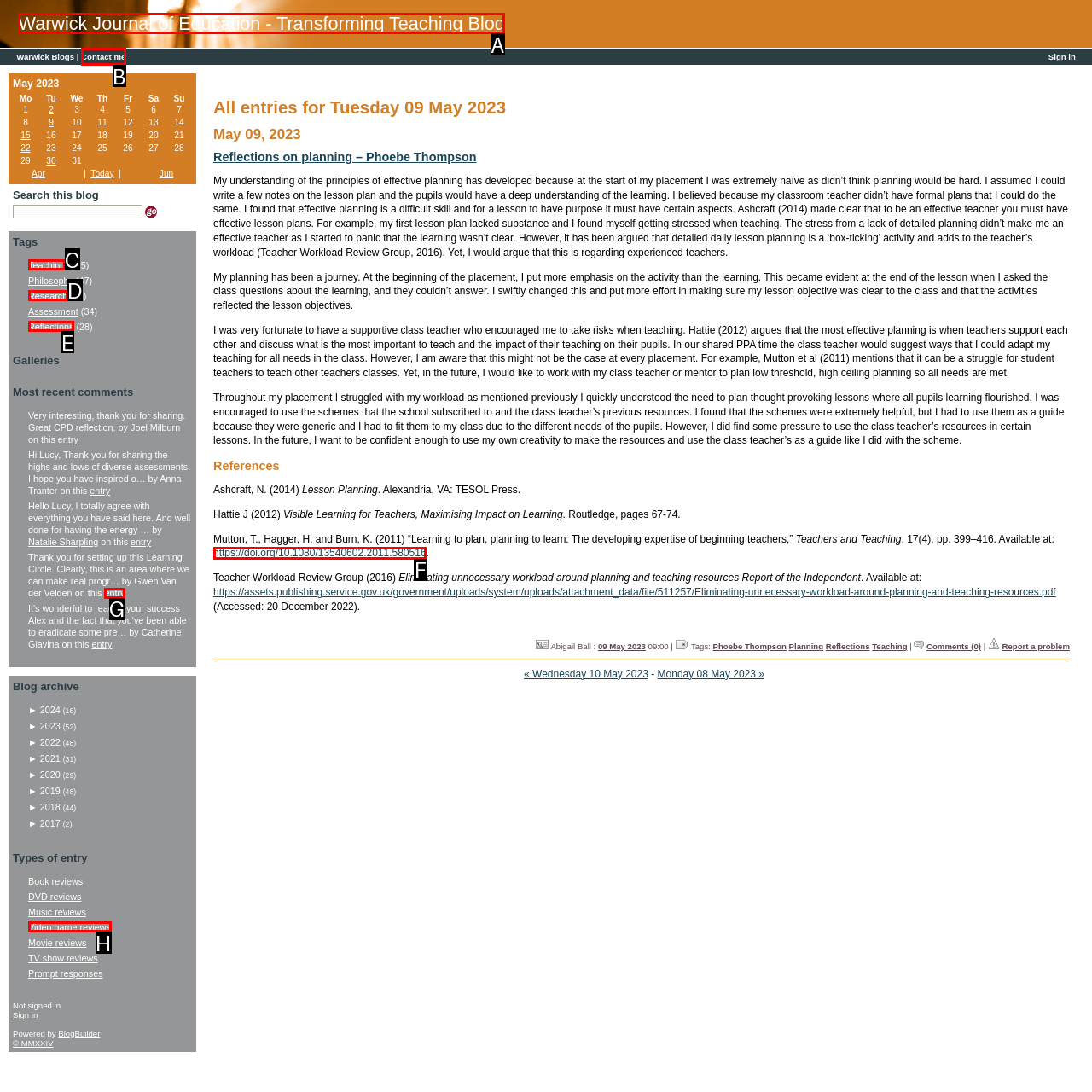Identify the correct letter of the UI element to click for this task: Click on the 'Warwick Journal of Education - Transforming Teaching Blog' link
Respond with the letter from the listed options.

A